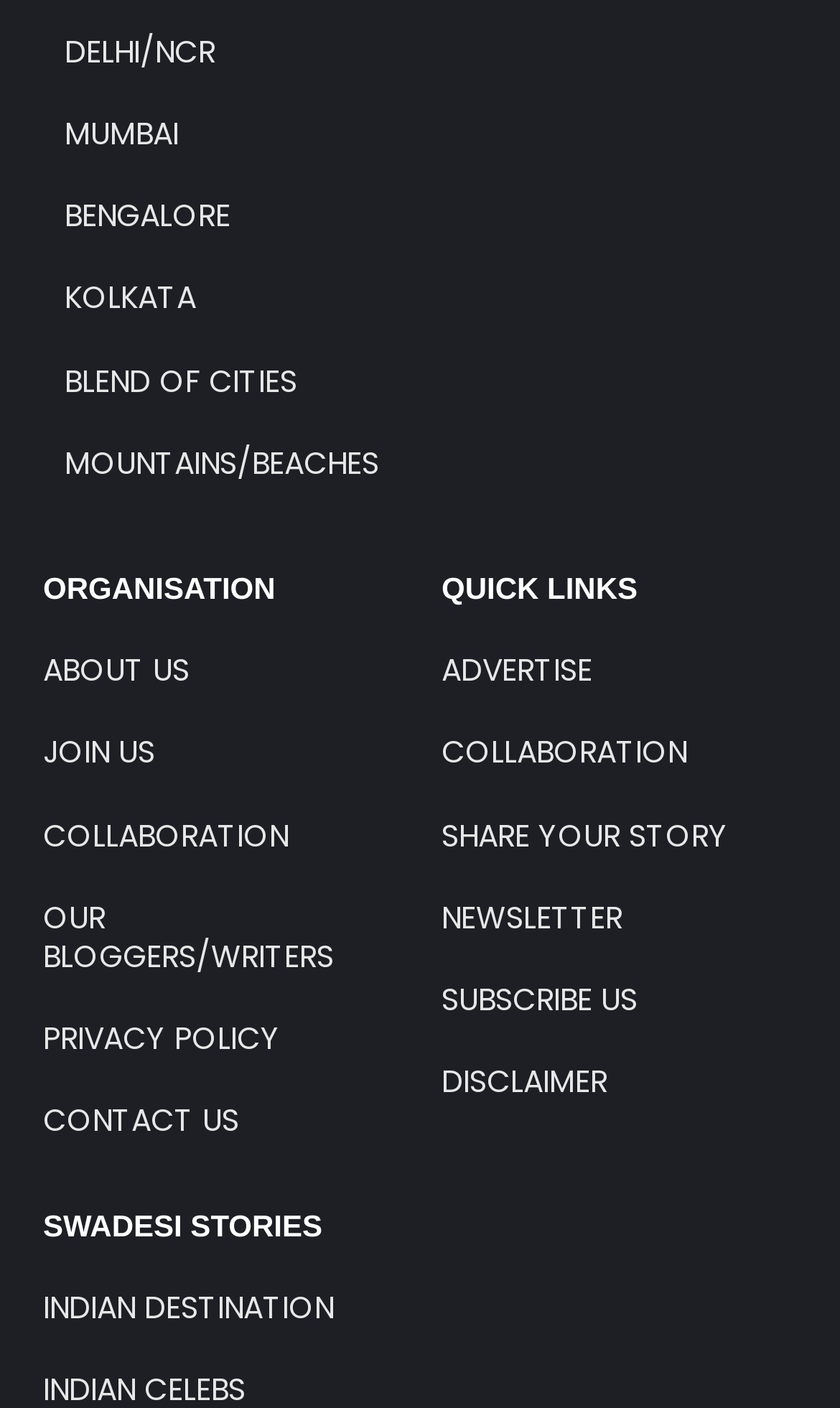Determine the bounding box coordinates of the region to click in order to accomplish the following instruction: "Click on DELHI/NCR". Provide the coordinates as four float numbers between 0 and 1, specifically [left, top, right, bottom].

[0.077, 0.021, 0.256, 0.052]